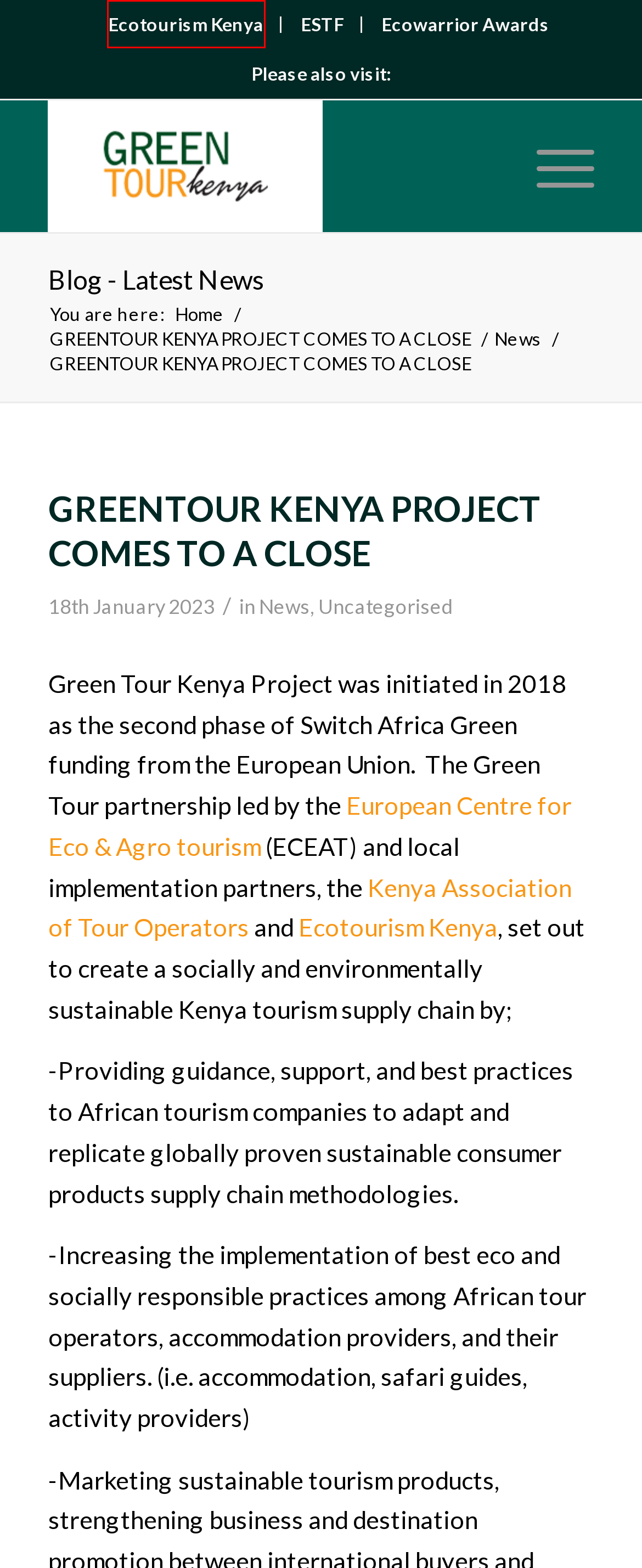You are provided with a screenshot of a webpage containing a red rectangle bounding box. Identify the webpage description that best matches the new webpage after the element in the bounding box is clicked. Here are the potential descriptions:
A. EK Sustainable Tourism Forum |
B. Ecotourism Kenya
C. ECEAT, European Centre for Ecological and Agricultural Tourism
D. Eco Warrior Award – Ecotourism Kenya site
E. Kenya Association of Tour Operators – The Driving Force Behind Kenya’s Tourism.
F. News – Green Tour Kenya
G. Uncategorised – Green Tour Kenya
H. Green Tour Kenya – Creating a social and environmentally sustainable Kenyan tourism supply chain

B